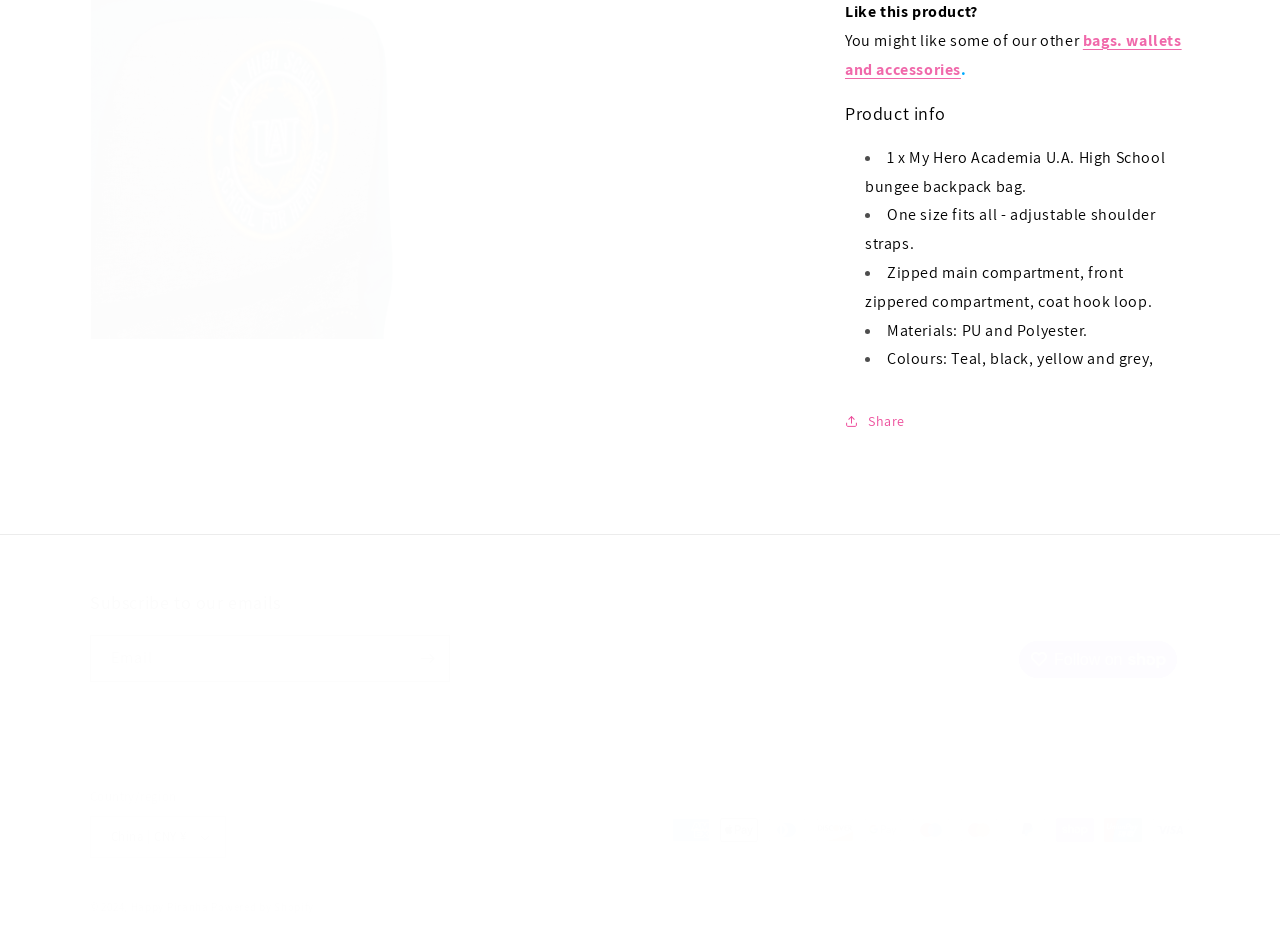Given the description of the UI element: "bags. wallets and accessories", predict the bounding box coordinates in the form of [left, top, right, bottom], with each value being a float between 0 and 1.

[0.66, 0.032, 0.923, 0.085]